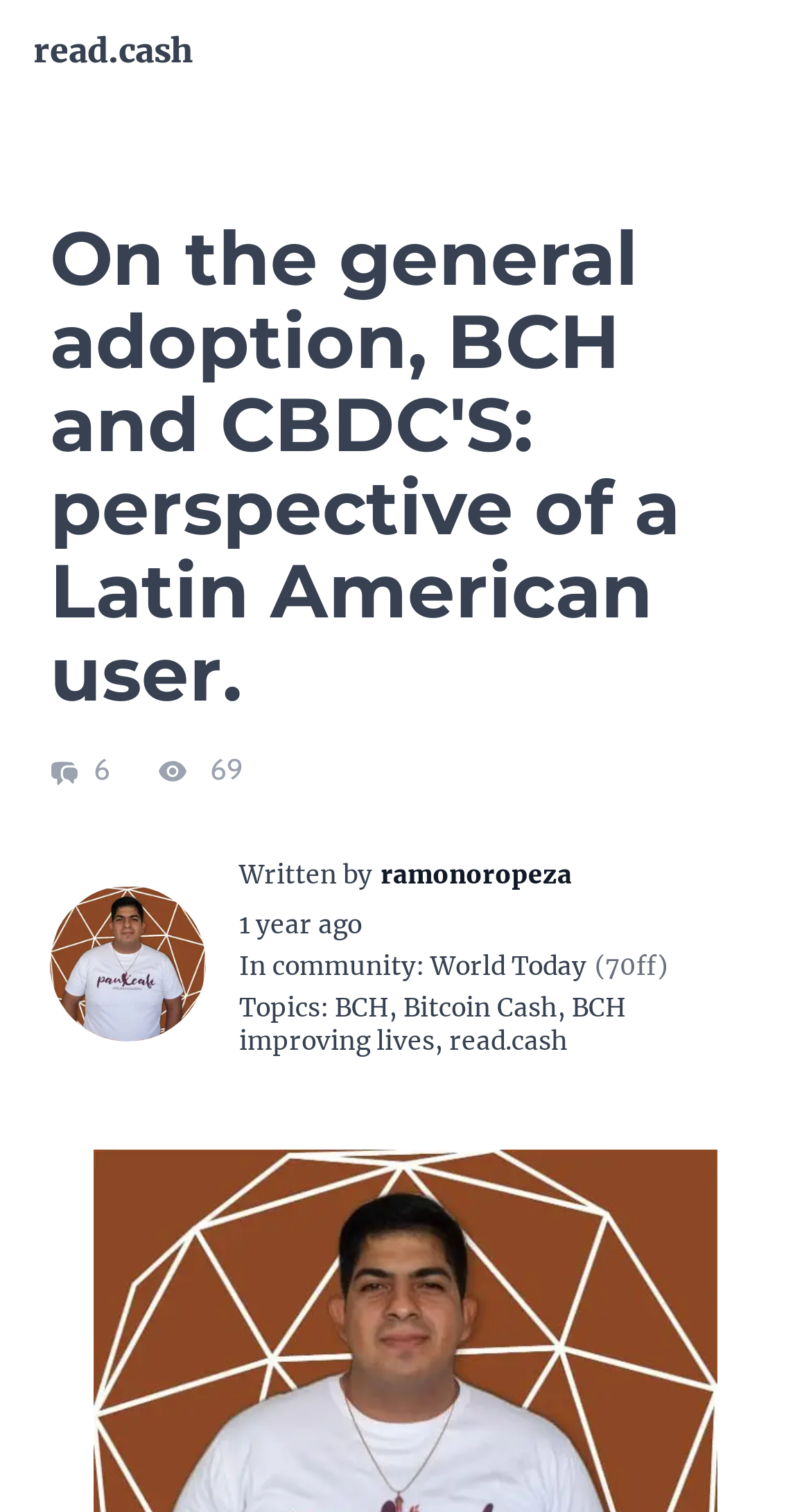Bounding box coordinates are specified in the format (top-left x, top-left y, bottom-right x, bottom-right y). All values are floating point numbers bounded between 0 and 1. Please provide the bounding box coordinate of the region this sentence describes: BCH improving lives

[0.295, 0.656, 0.772, 0.698]